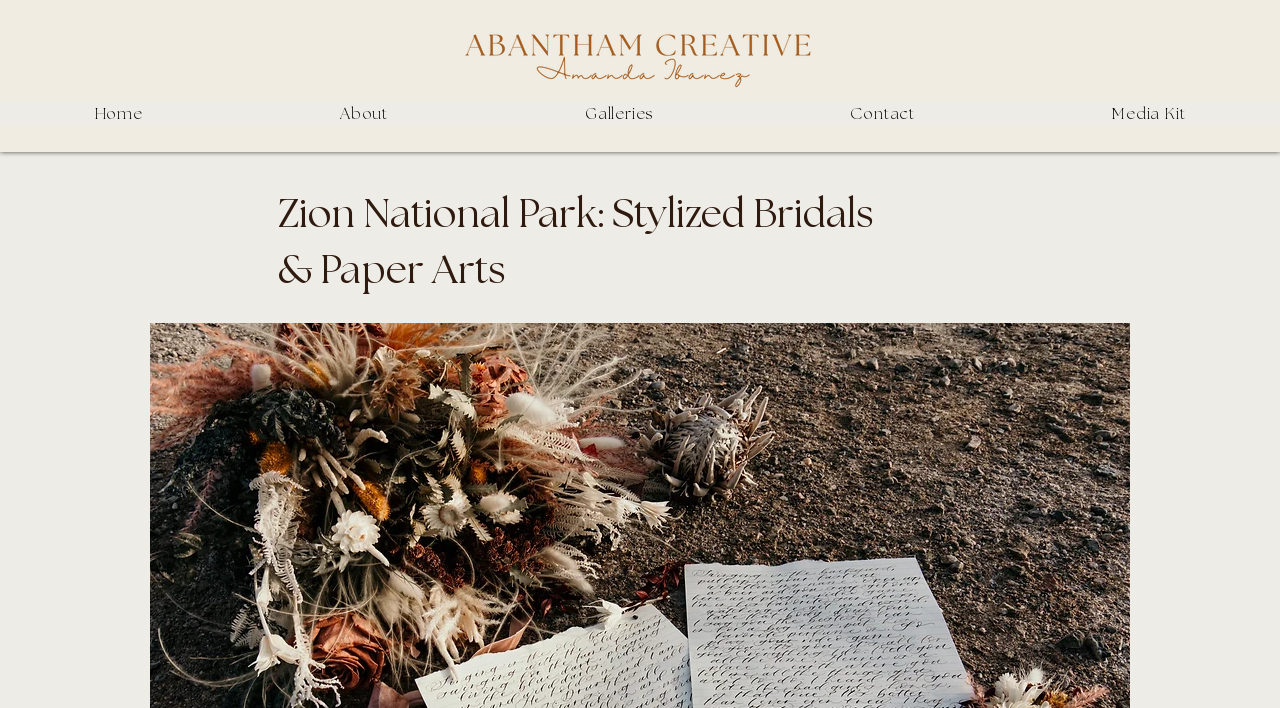Given the element description Media Kit, specify the bounding box coordinates of the corresponding UI element in the format (top-left x, top-left y, bottom-right x, bottom-right y). All values must be between 0 and 1.

[0.795, 0.144, 1.0, 0.179]